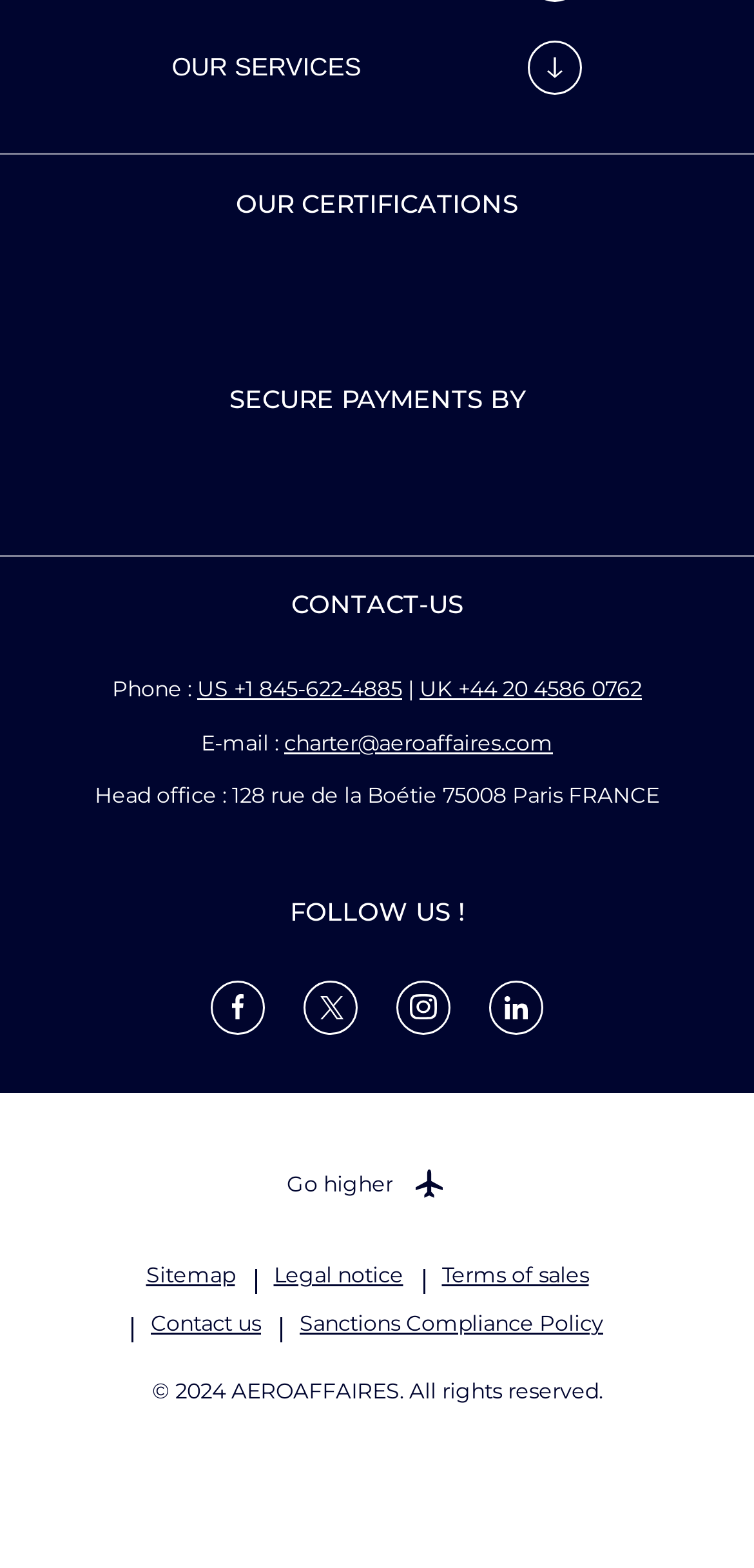Please identify the bounding box coordinates of the area I need to click to accomplish the following instruction: "Follow Aeroaffaires on Facebook".

[0.279, 0.625, 0.351, 0.659]